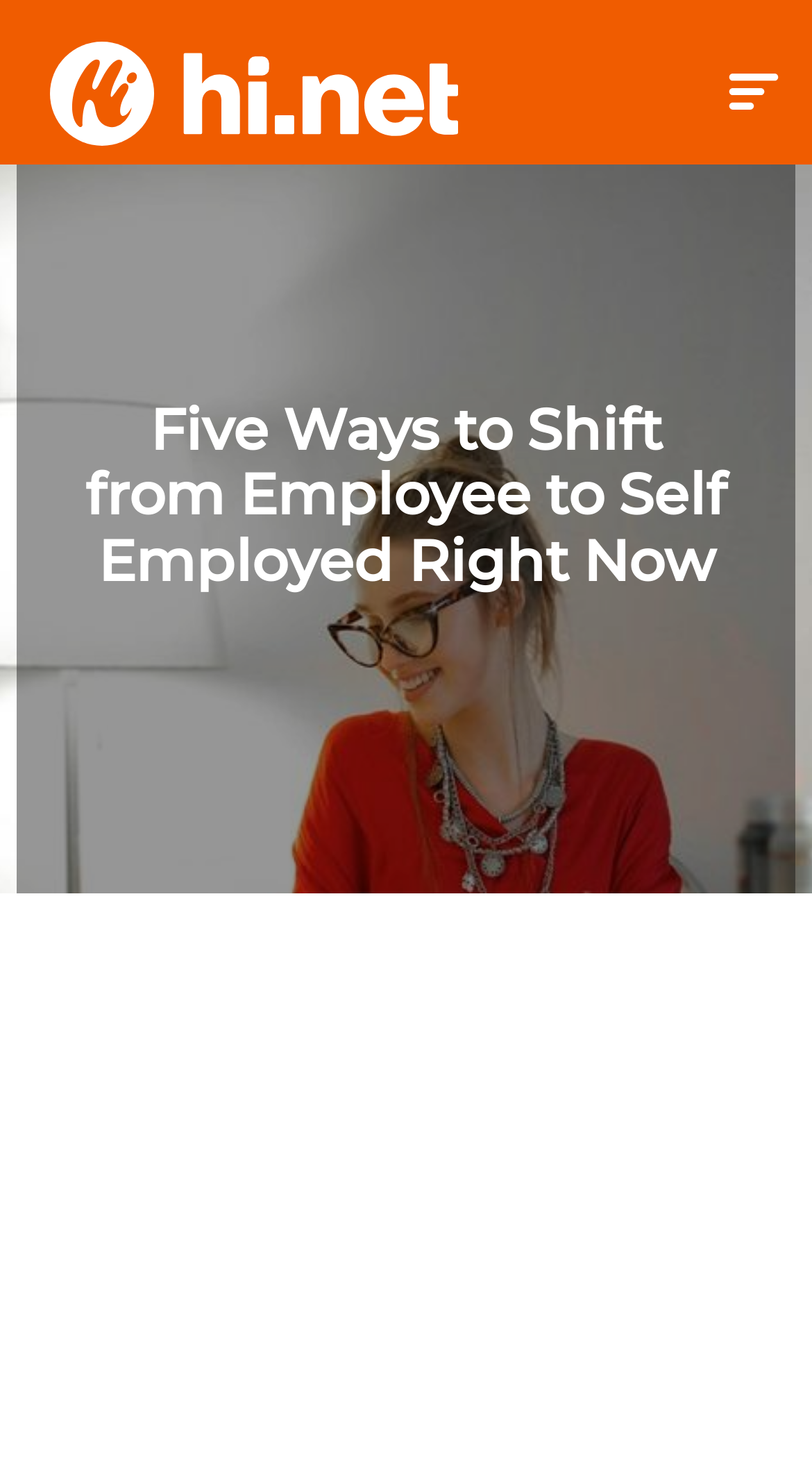Please give a concise answer to this question using a single word or phrase: 
What is the width of the header section?

1.0